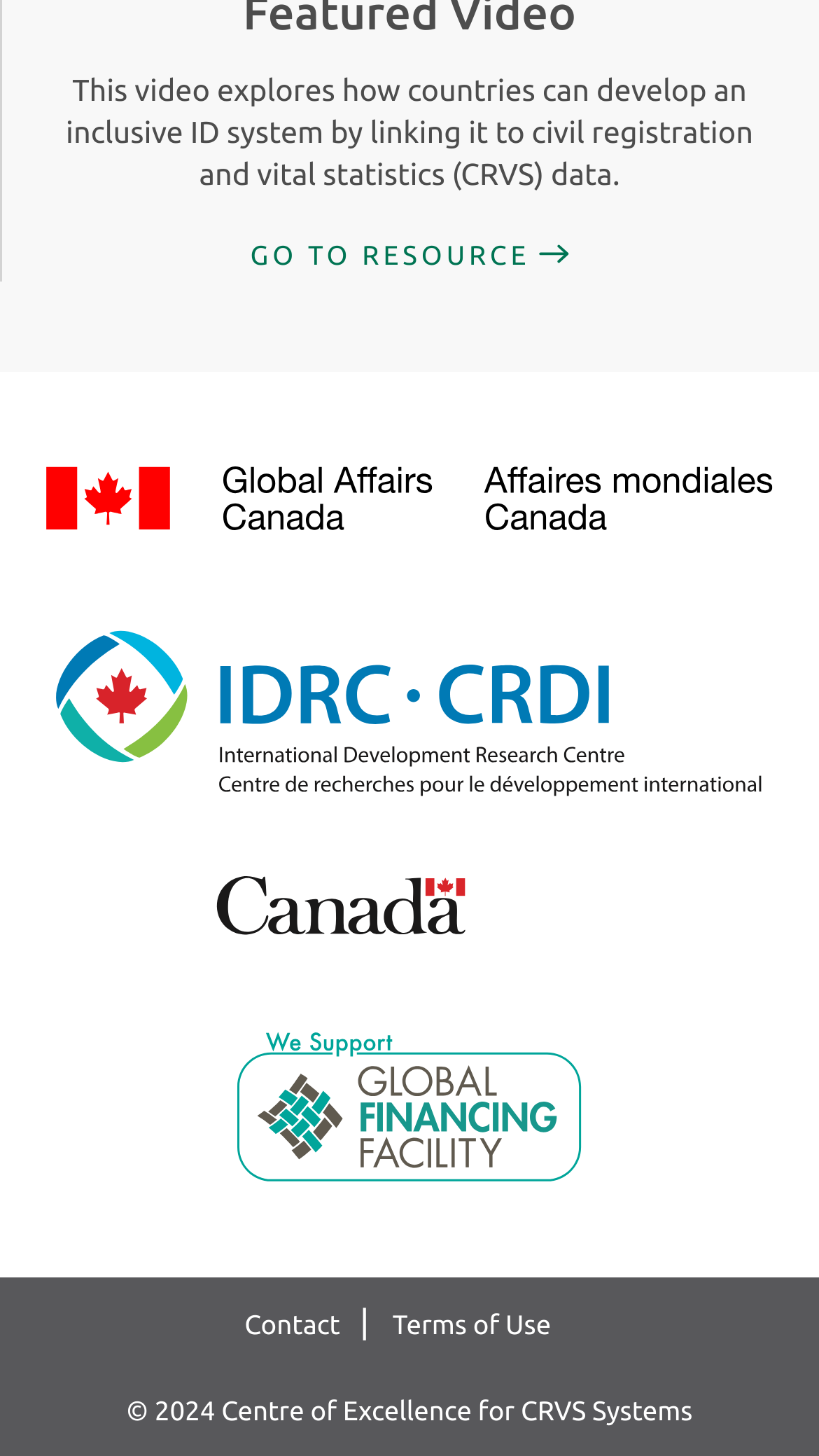Determine the bounding box coordinates for the UI element matching this description: "alt="IDRC logo"".

[0.064, 0.429, 0.936, 0.644]